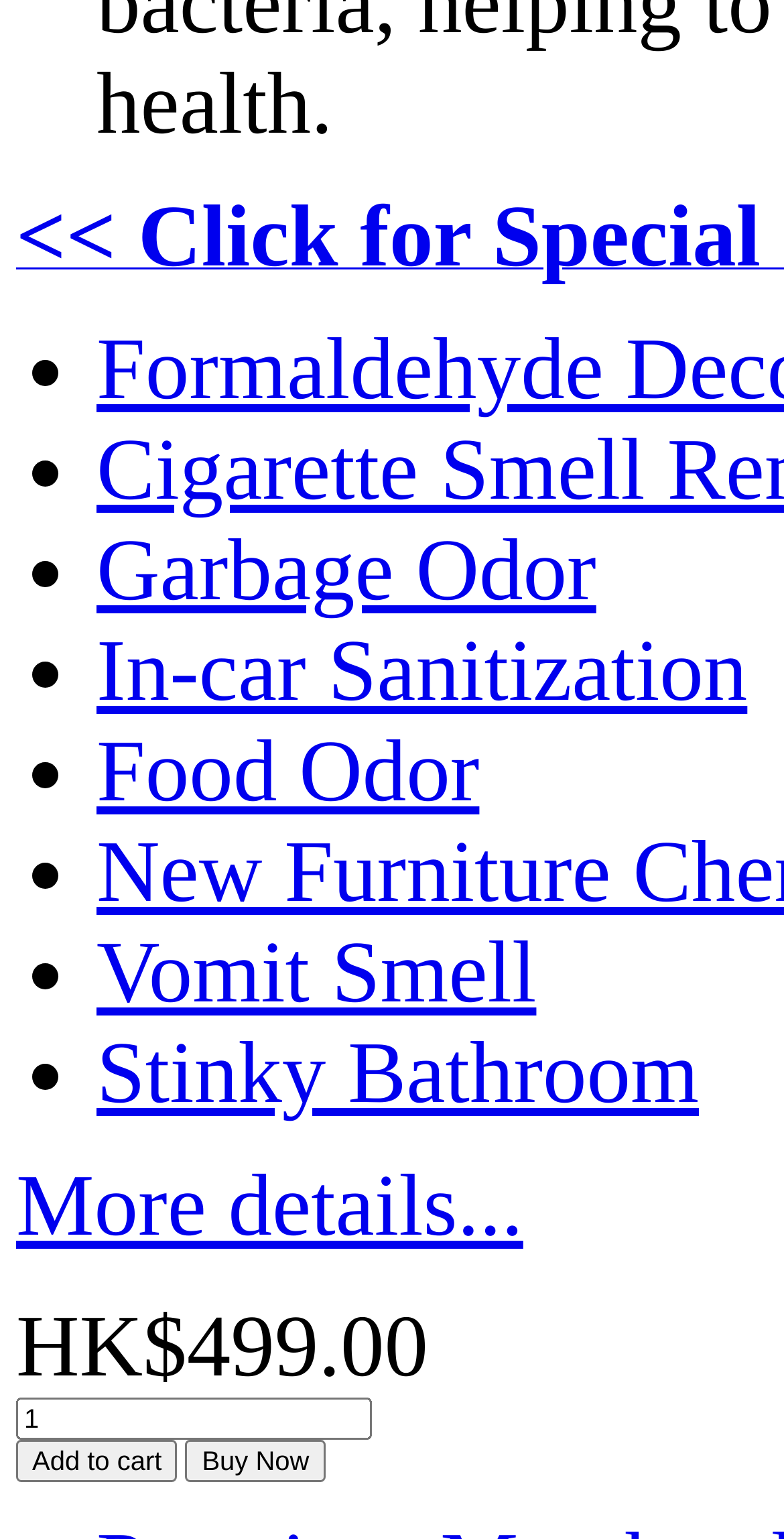Identify the bounding box coordinates of the element to click to follow this instruction: 'View More details'. Ensure the coordinates are four float values between 0 and 1, provided as [left, top, right, bottom].

[0.021, 0.753, 0.667, 0.815]